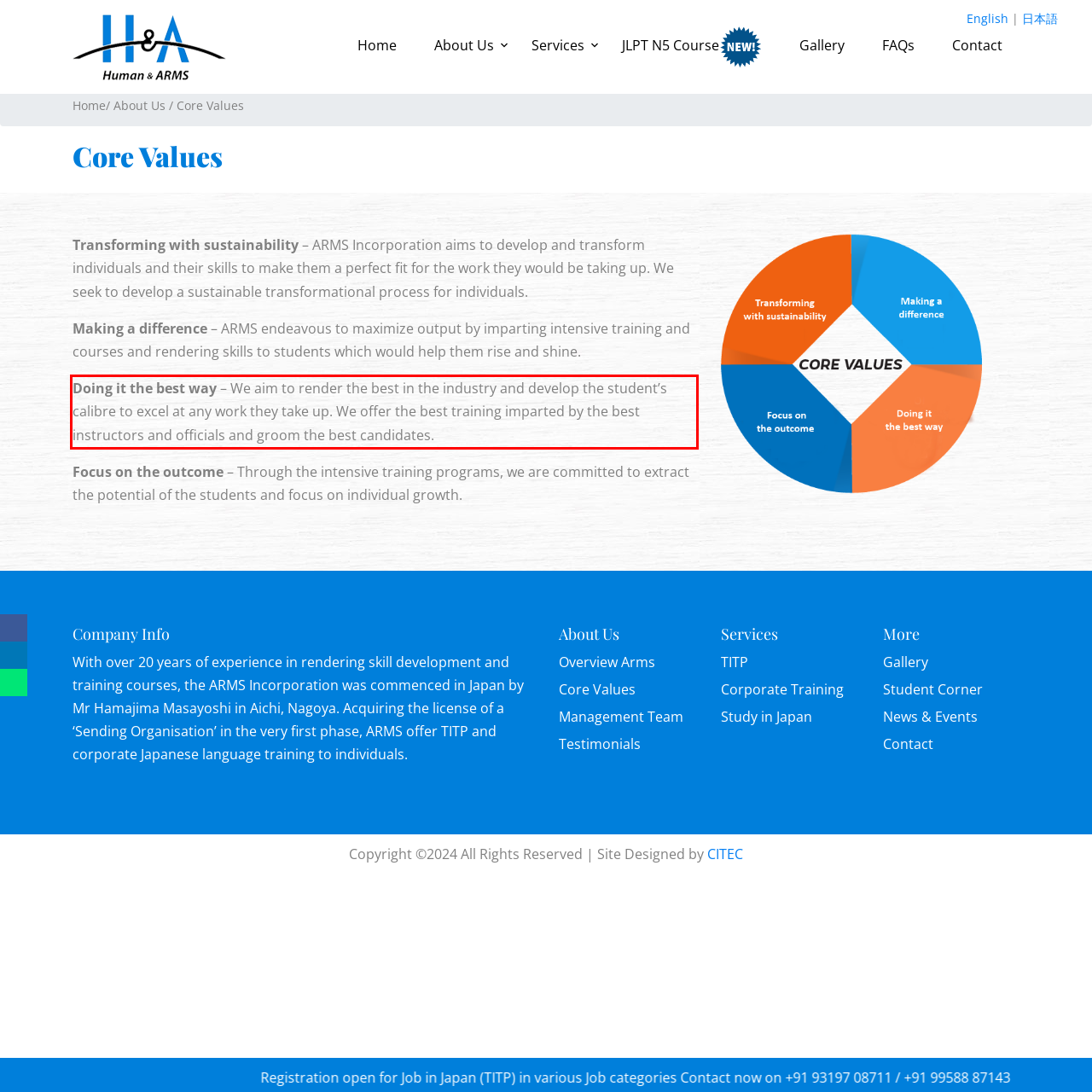Please identify and extract the text content from the UI element encased in a red bounding box on the provided webpage screenshot.

Doing it the best way – We aim to render the best in the industry and develop the student’s calibre to excel at any work they take up. We offer the best training imparted by the best instructors and officials and groom the best candidates.